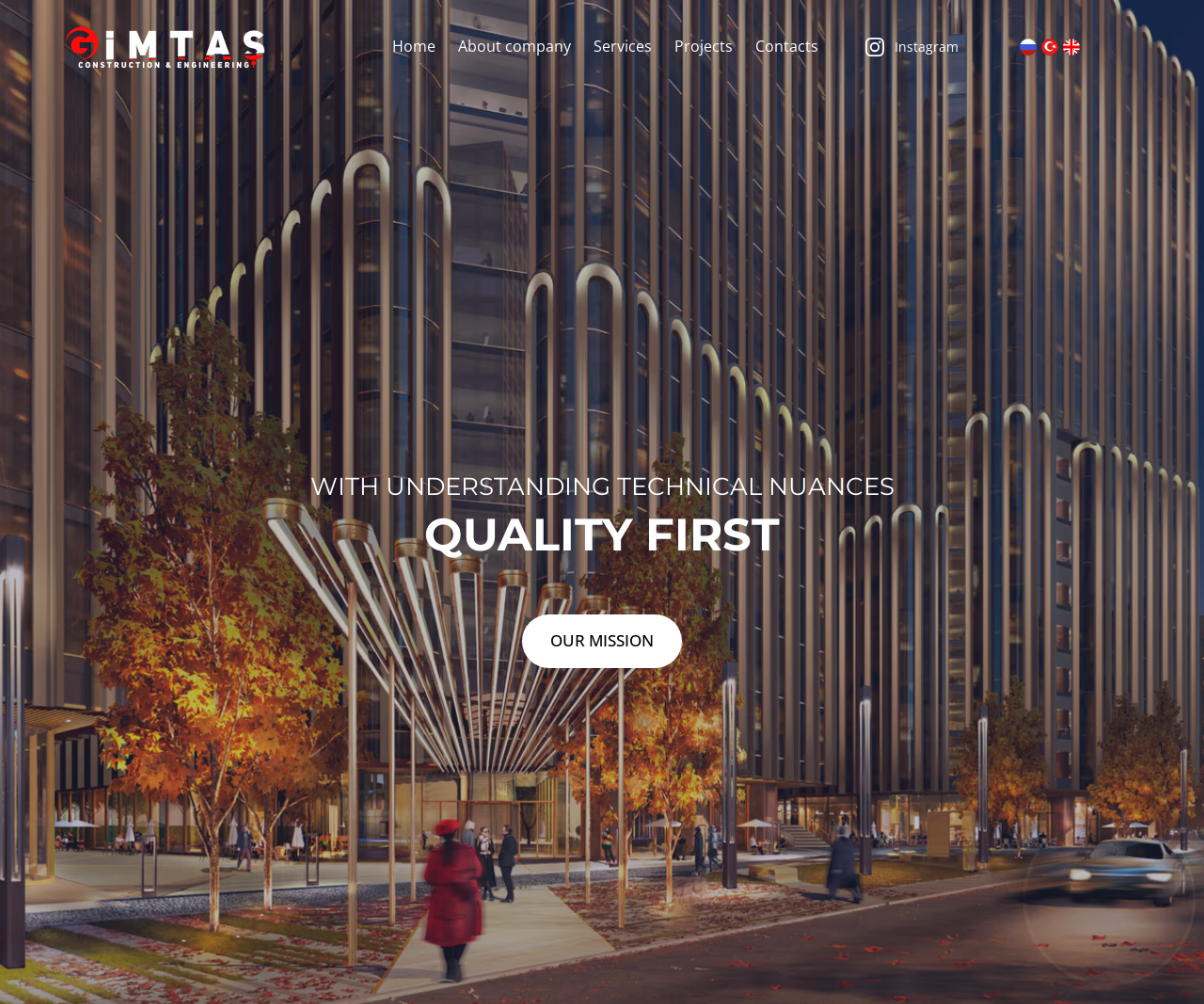Based on the element description, predict the bounding box coordinates (top-left x, top-left y, bottom-right x, bottom-right y) for the UI element in the screenshot: Instagram

[0.717, 0.035, 0.796, 0.058]